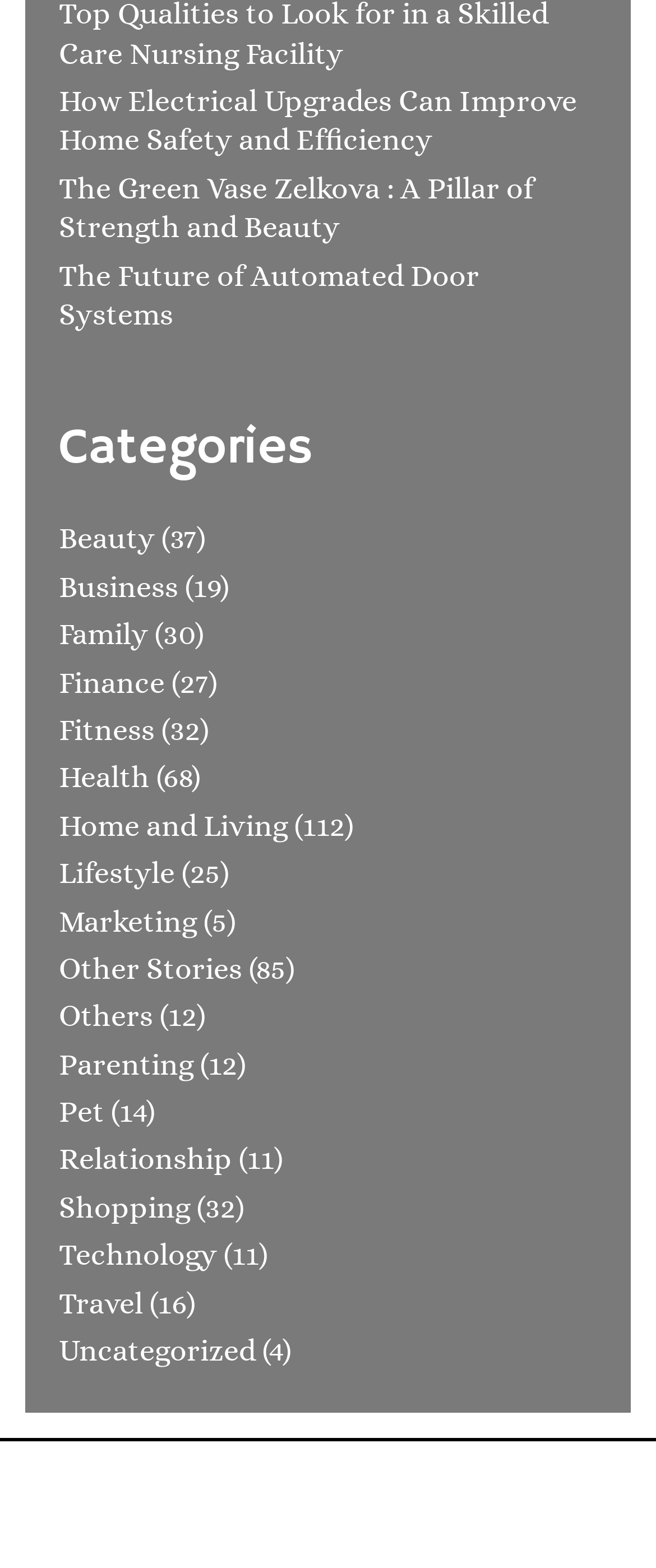Please identify the bounding box coordinates for the region that you need to click to follow this instruction: "Read the article about automated door systems".

[0.09, 0.165, 0.731, 0.211]